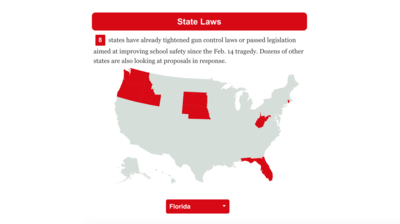What is the purpose of the lighter color on the map?
Please provide a detailed and thorough answer to the question.

The remaining states are represented in a lighter color, emphasizing their current stance on gun control, which is in contrast to the eight states marked in red that have taken recent legislative actions.